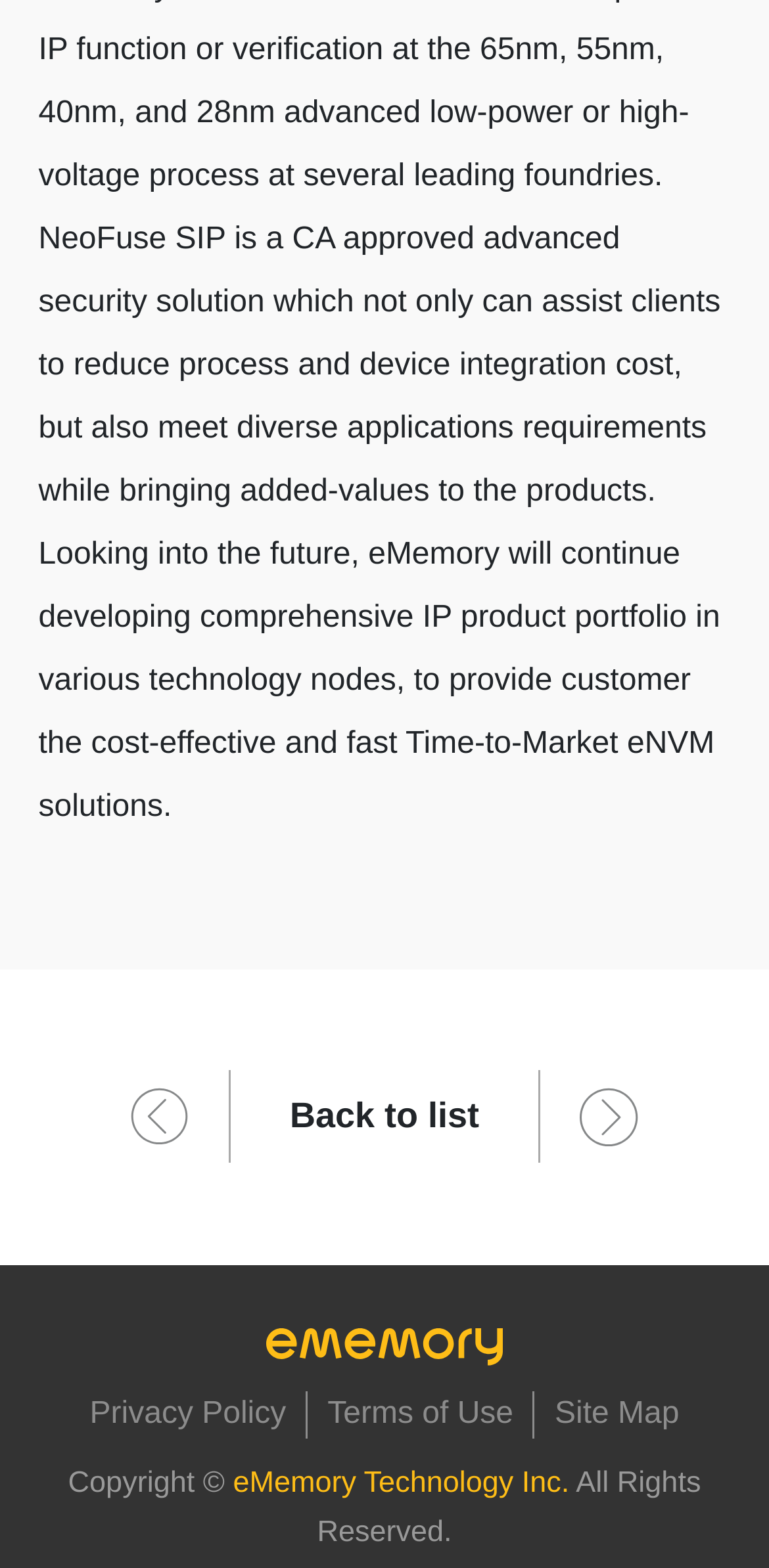Give a short answer using one word or phrase for the question:
What is the last part of the copyright statement?

All Rights Reserved.